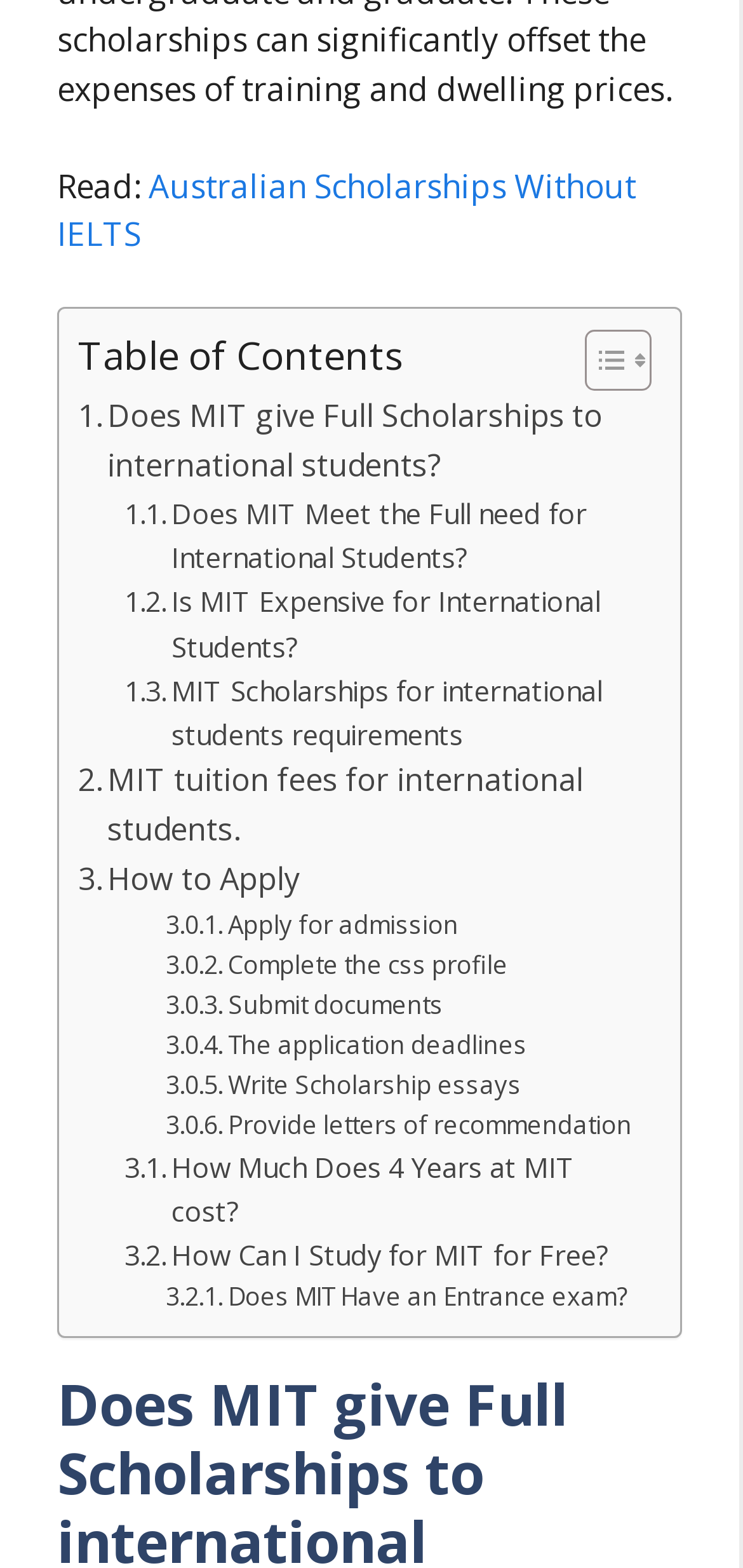Indicate the bounding box coordinates of the element that needs to be clicked to satisfy the following instruction: "Toggle Table of Content". The coordinates should be four float numbers between 0 and 1, i.e., [left, top, right, bottom].

[0.749, 0.209, 0.864, 0.251]